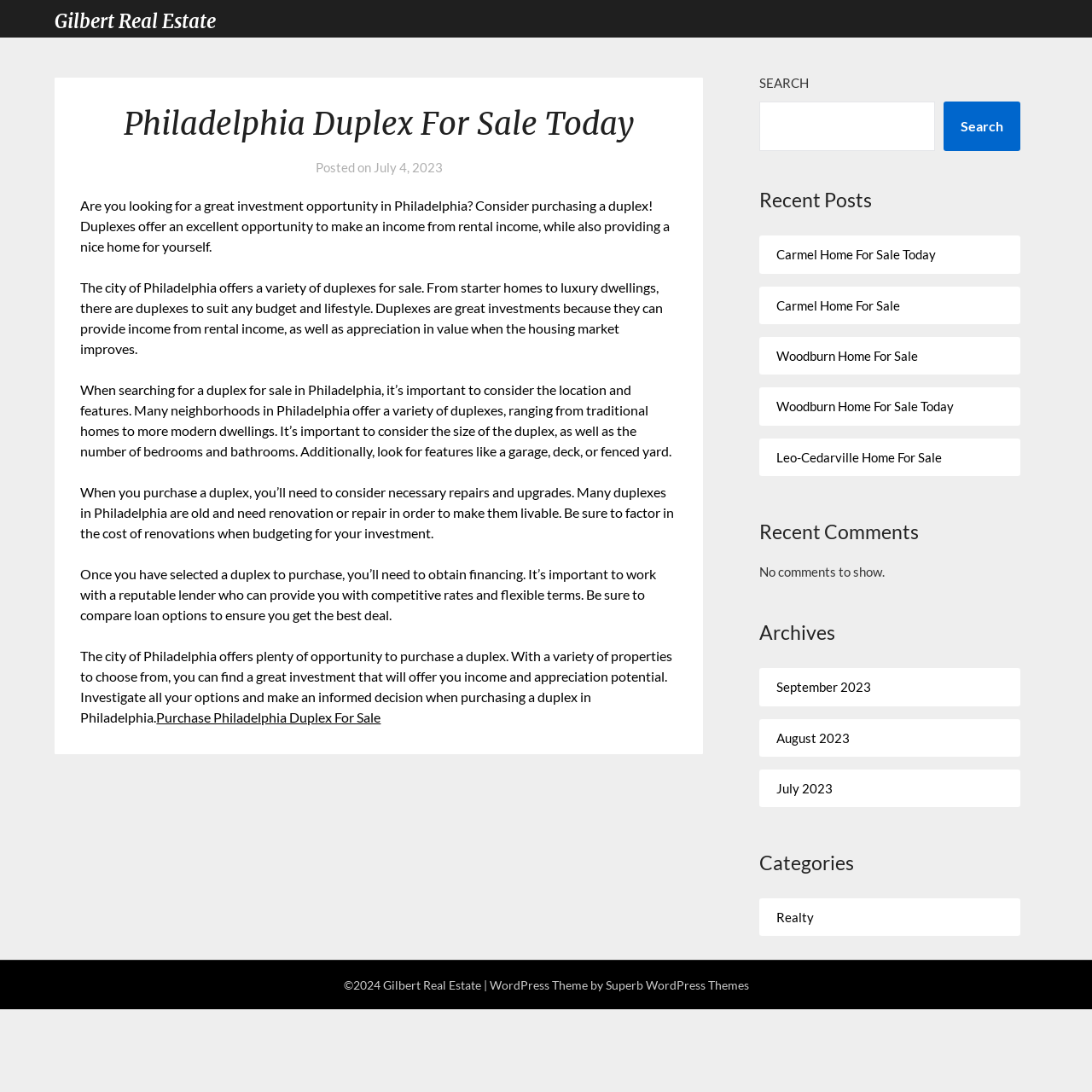Using the provided element description "Search", determine the bounding box coordinates of the UI element.

[0.864, 0.093, 0.934, 0.138]